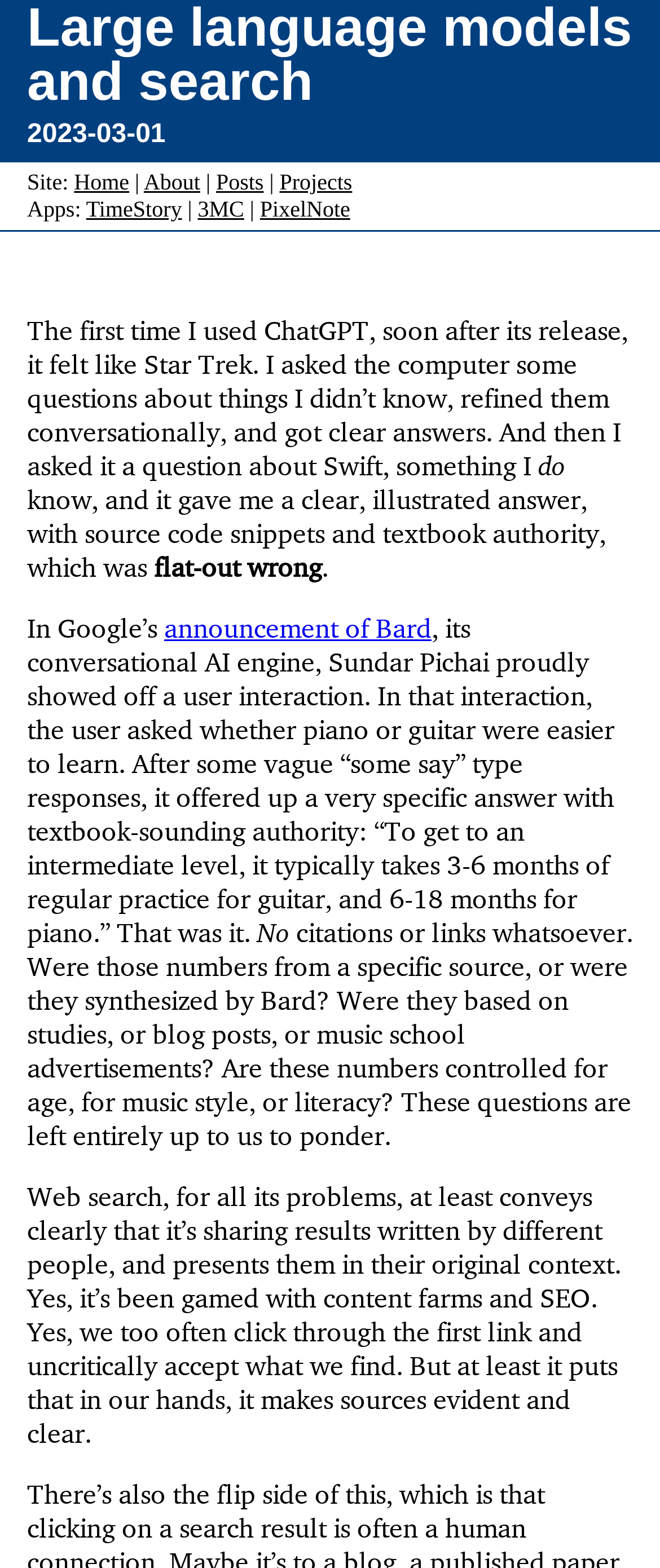What is the date mentioned at the top of the page?
Please give a detailed answer to the question using the information shown in the image.

The date is mentioned at the top of the page, right below the main heading 'Large language models and search', which is a StaticText element with bounding box coordinates [0.041, 0.077, 0.251, 0.095].